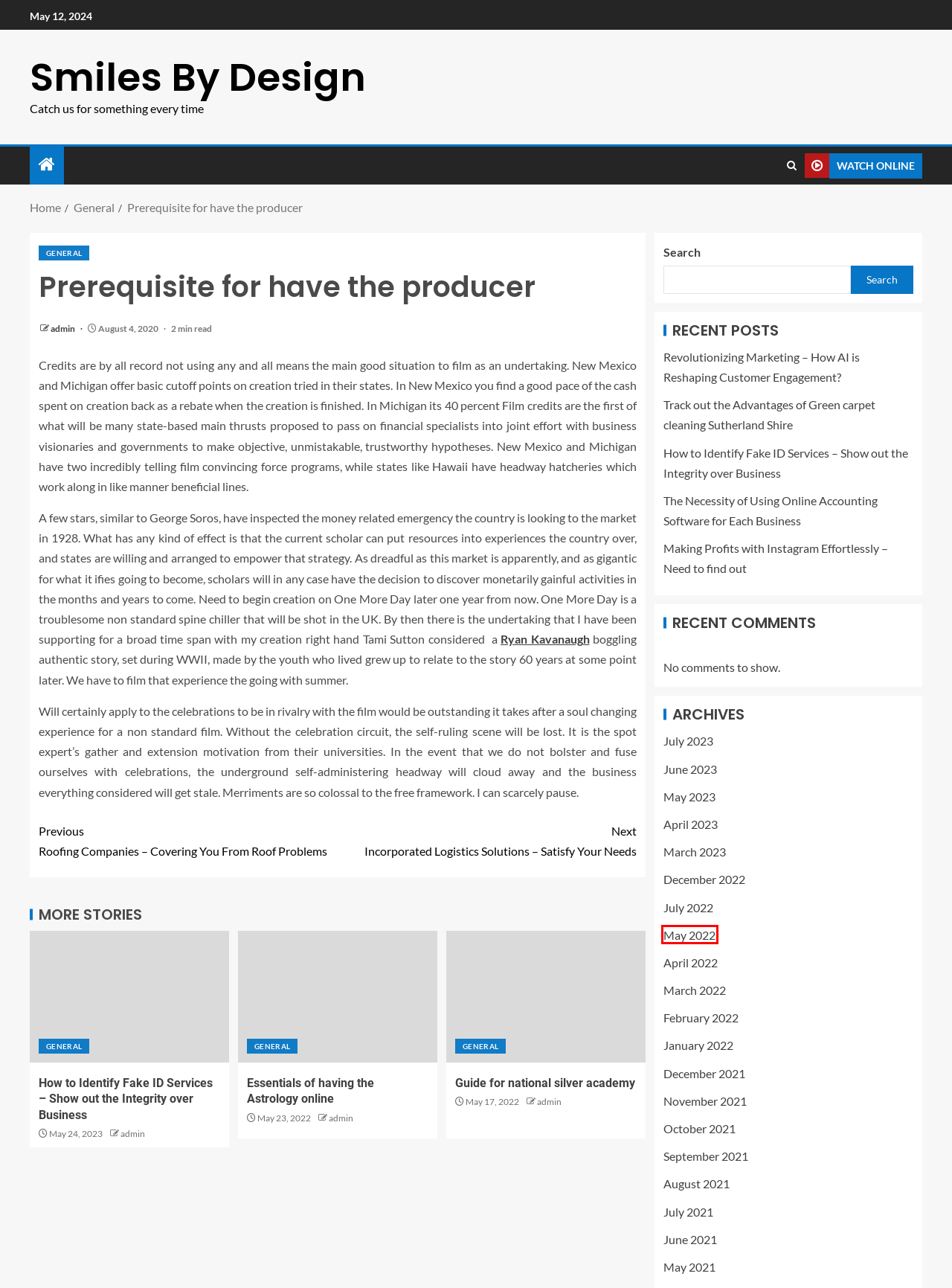You are given a webpage screenshot where a red bounding box highlights an element. Determine the most fitting webpage description for the new page that loads after clicking the element within the red bounding box. Here are the candidates:
A. July 2021 – Smiles By Design
B. May 2022 – Smiles By Design
C. April 2023 – Smiles By Design
D. May 2021 – Smiles By Design
E. The Necessity of Using Online Accounting Software for Each Business – Smiles By Design
F. December 2022 – Smiles By Design
G. March 2023 – Smiles By Design
H. How to Identify Fake ID Services – Show out the Integrity over Business – Smiles By Design

B